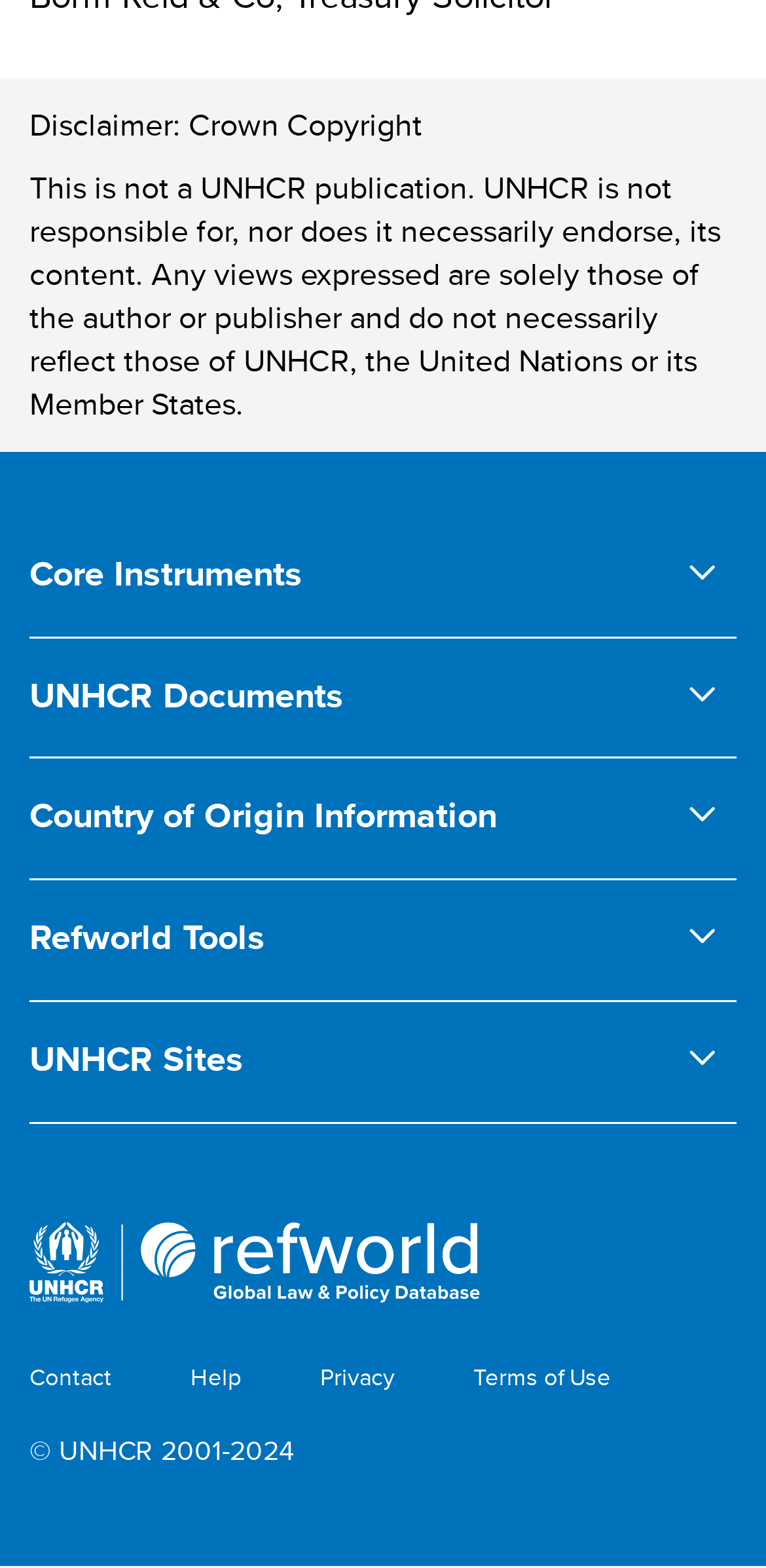Please identify the bounding box coordinates of the area that needs to be clicked to fulfill the following instruction: "Go to the UNHCR Documents page."

[0.038, 0.427, 0.487, 0.459]